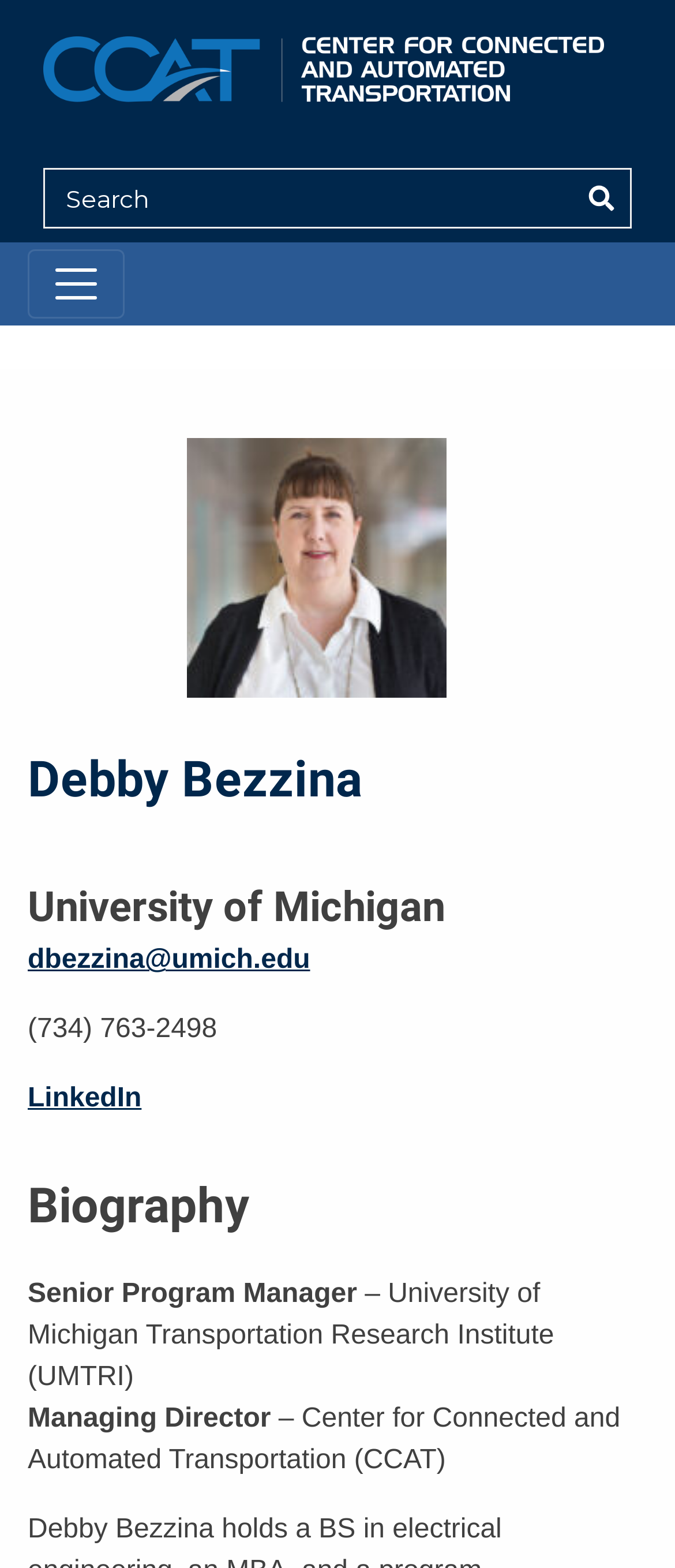Give the bounding box coordinates for the element described by: "alt="CCAT logo"".

[0.064, 0.018, 0.895, 0.072]